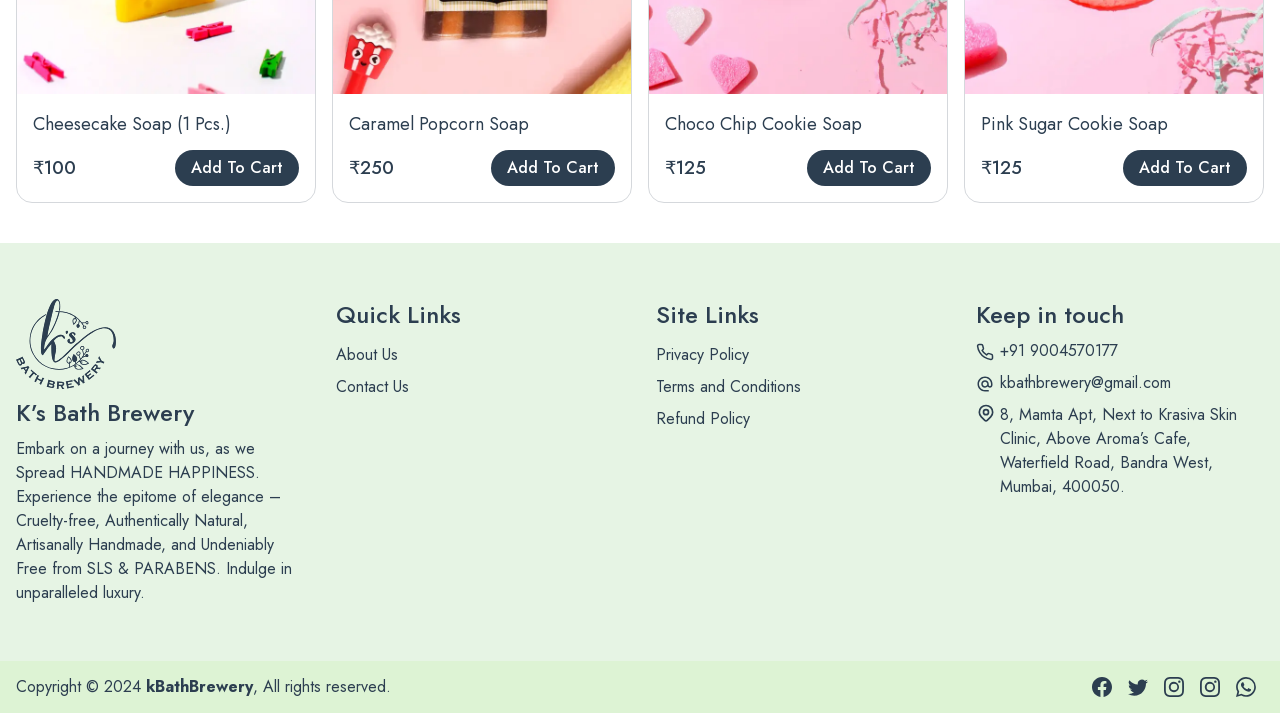Identify the bounding box coordinates of the region that should be clicked to execute the following instruction: "Contact us through phone number".

[0.781, 0.475, 0.873, 0.507]